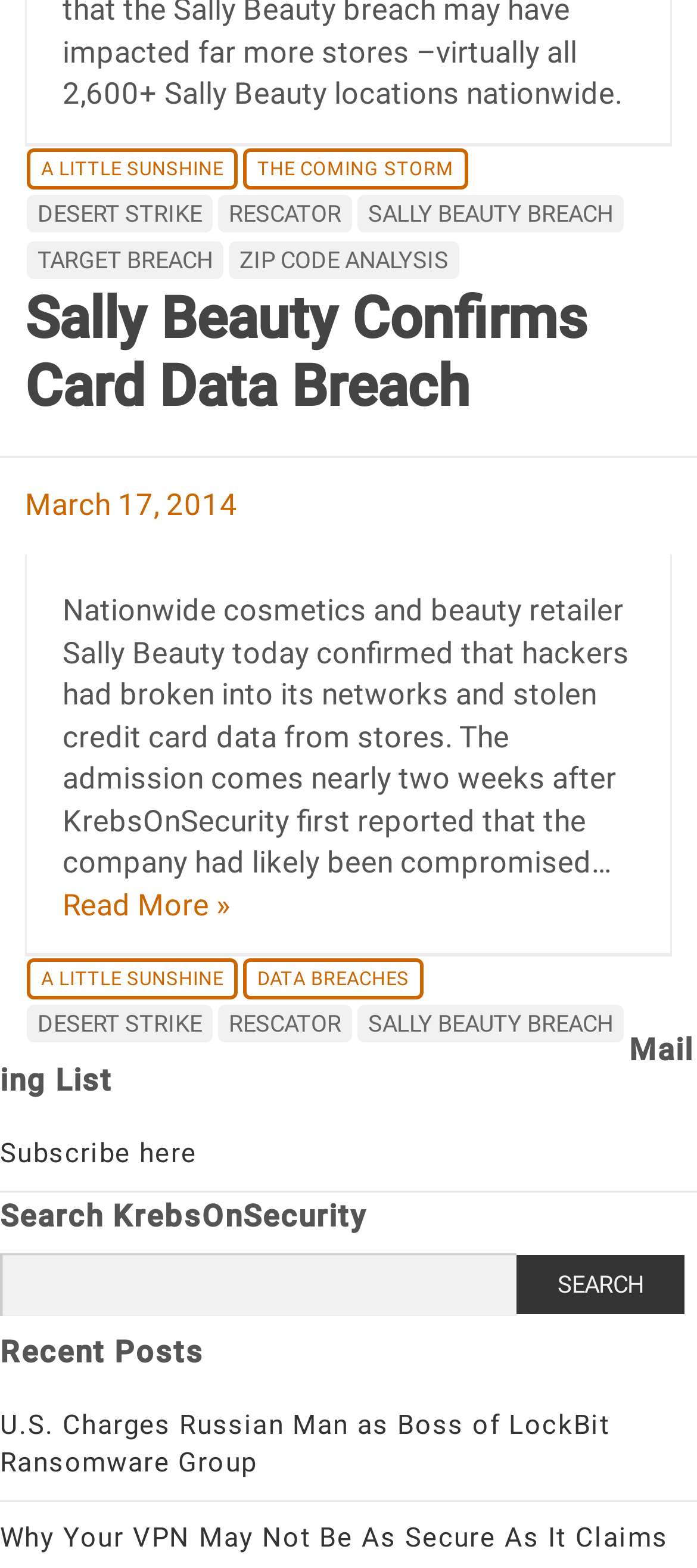Determine the bounding box coordinates of the section I need to click to execute the following instruction: "Click on the link to learn about the LockBit Ransomware Group". Provide the coordinates as four float numbers between 0 and 1, i.e., [left, top, right, bottom].

[0.0, 0.898, 0.875, 0.943]